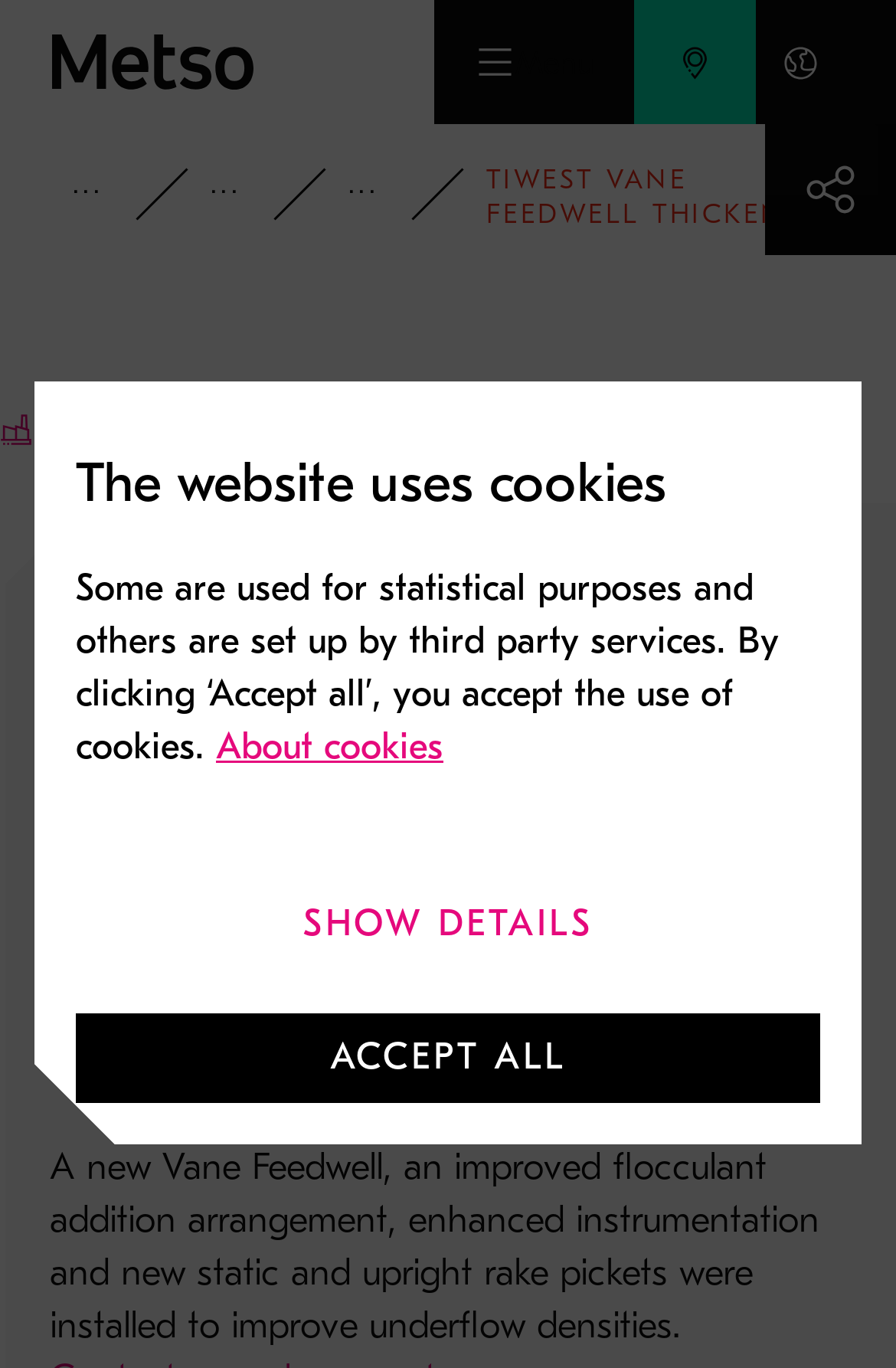Please provide a comprehensive response to the question below by analyzing the image: 
Where was the Vane Feedwell solution installed?

The Vane Feedwell solution was installed in Australia, as mentioned in the link 'Tiwest Vane Feedwell Thickener Retrofit, Australia - Metso' at the top of the webpage.